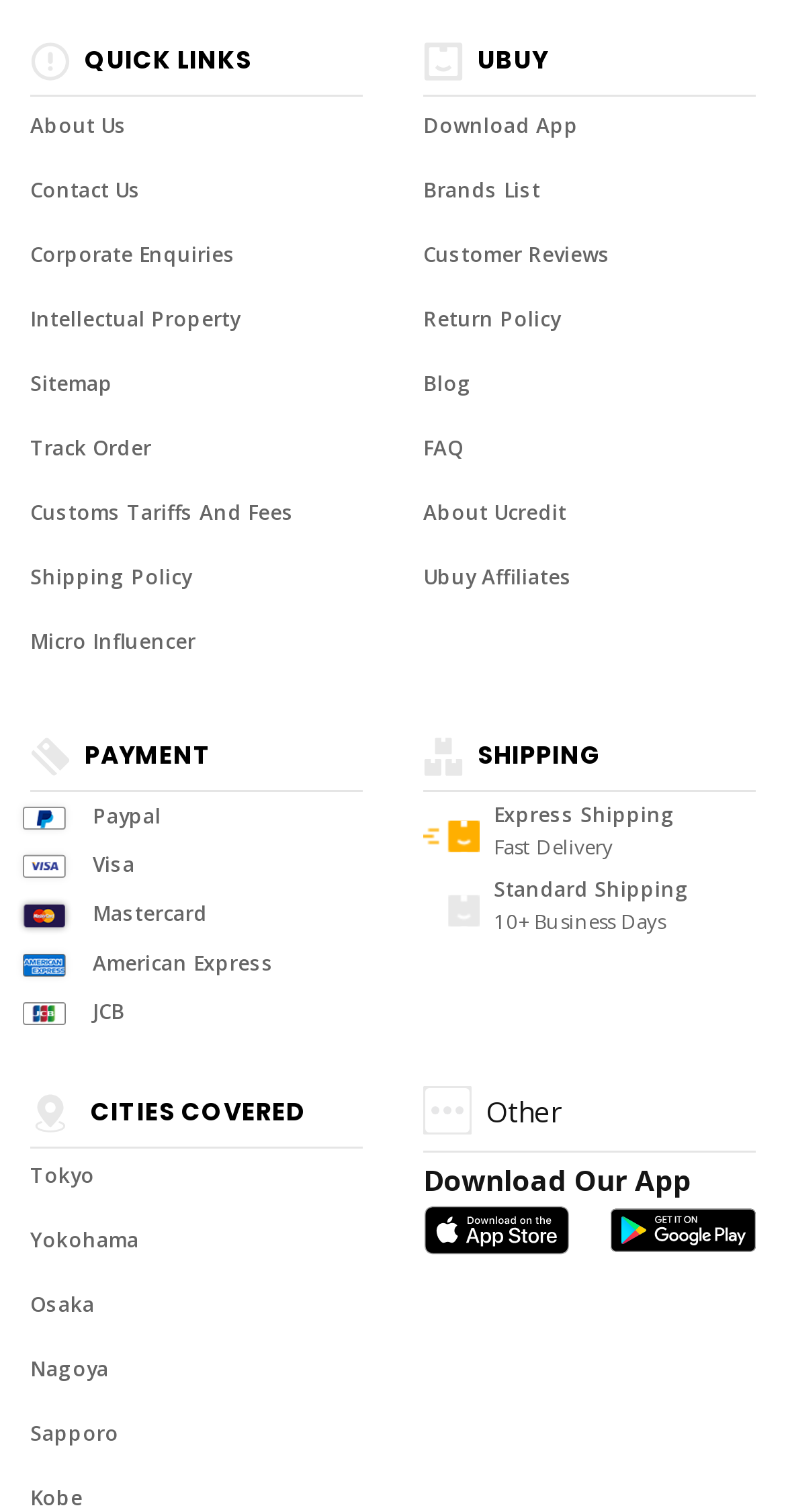Based on the element description, predict the bounding box coordinates (top-left x, top-left y, bottom-right x, bottom-right y) for the UI element in the screenshot: Micro Influencer

[0.038, 0.414, 0.249, 0.433]